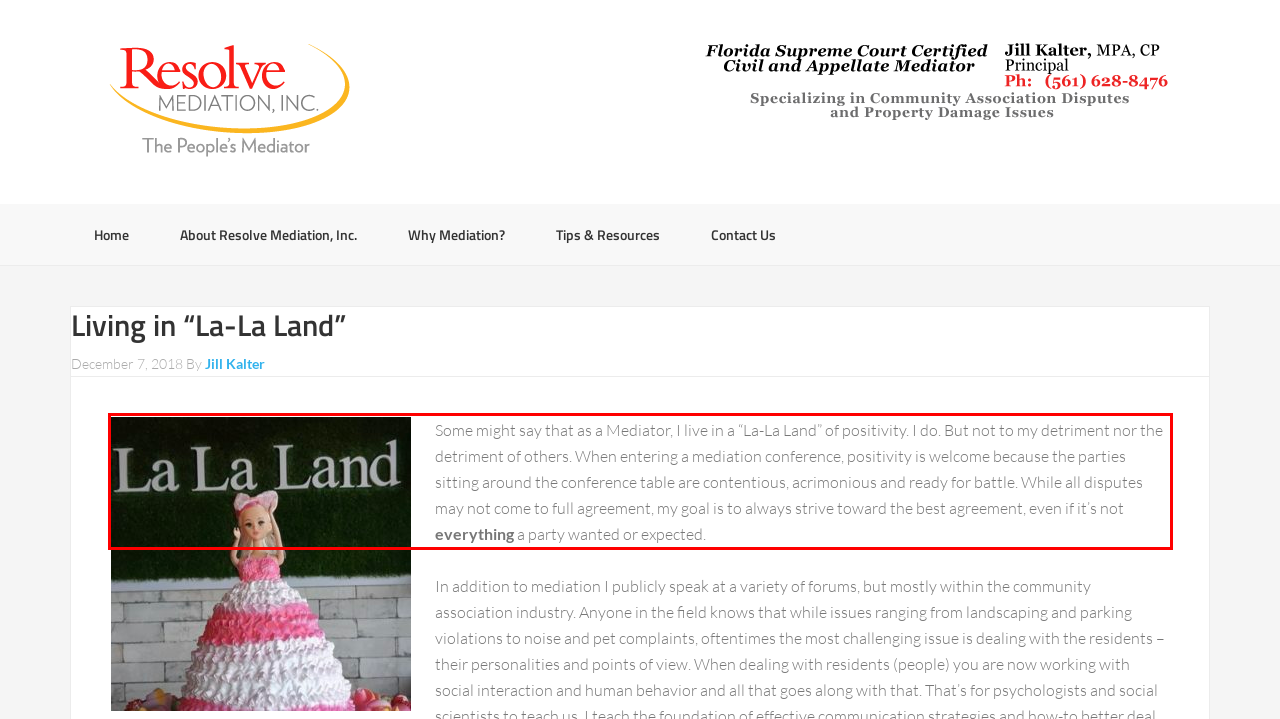You have a screenshot of a webpage with a UI element highlighted by a red bounding box. Use OCR to obtain the text within this highlighted area.

Some might say that as a Mediator, I live in a “La-La Land” of positivity. I do. But not to my detriment nor the detriment of others. When entering a mediation conference, positivity is welcome because the parties sitting around the conference table are contentious, acrimonious and ready for battle. While all disputes may not come to full agreement, my goal is to always strive toward the best agreement, even if it’s not everything a party wanted or expected.